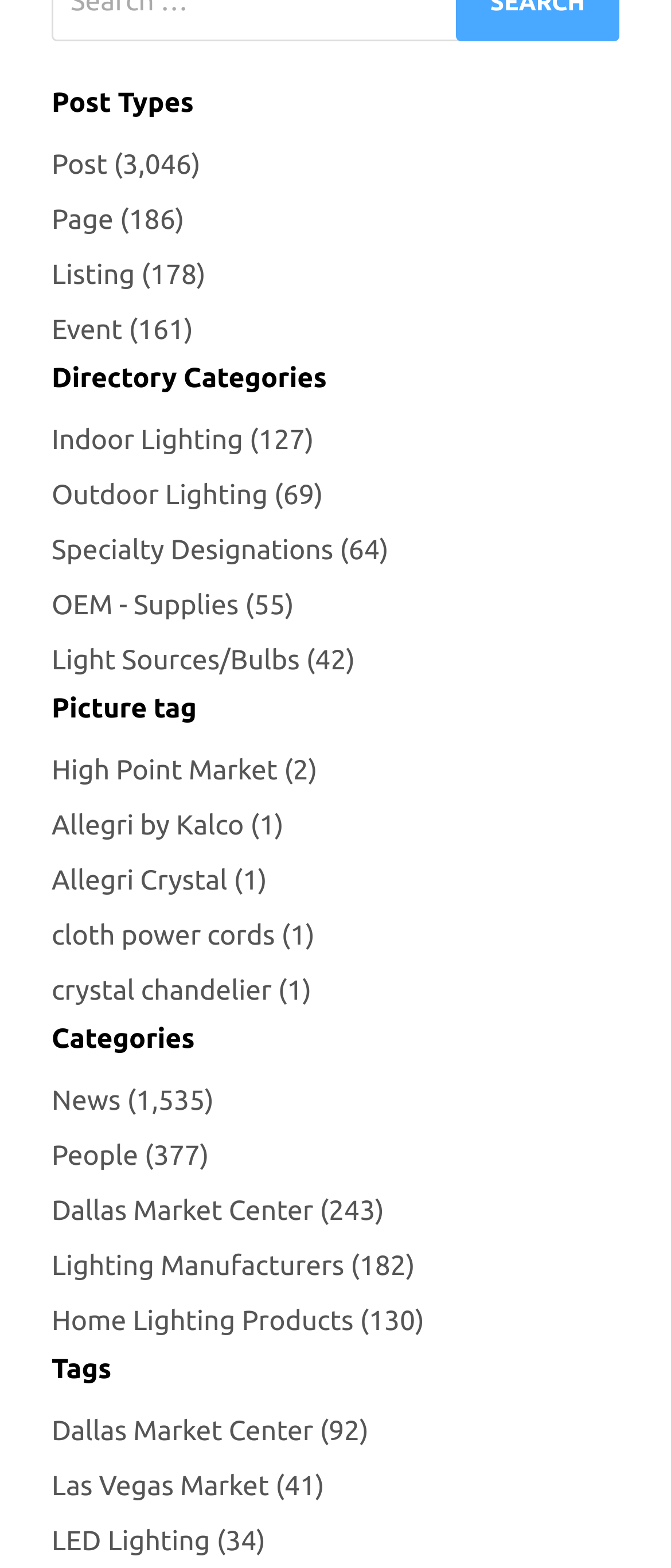Reply to the question with a single word or phrase:
What is the last tag listed?

LED Lighting